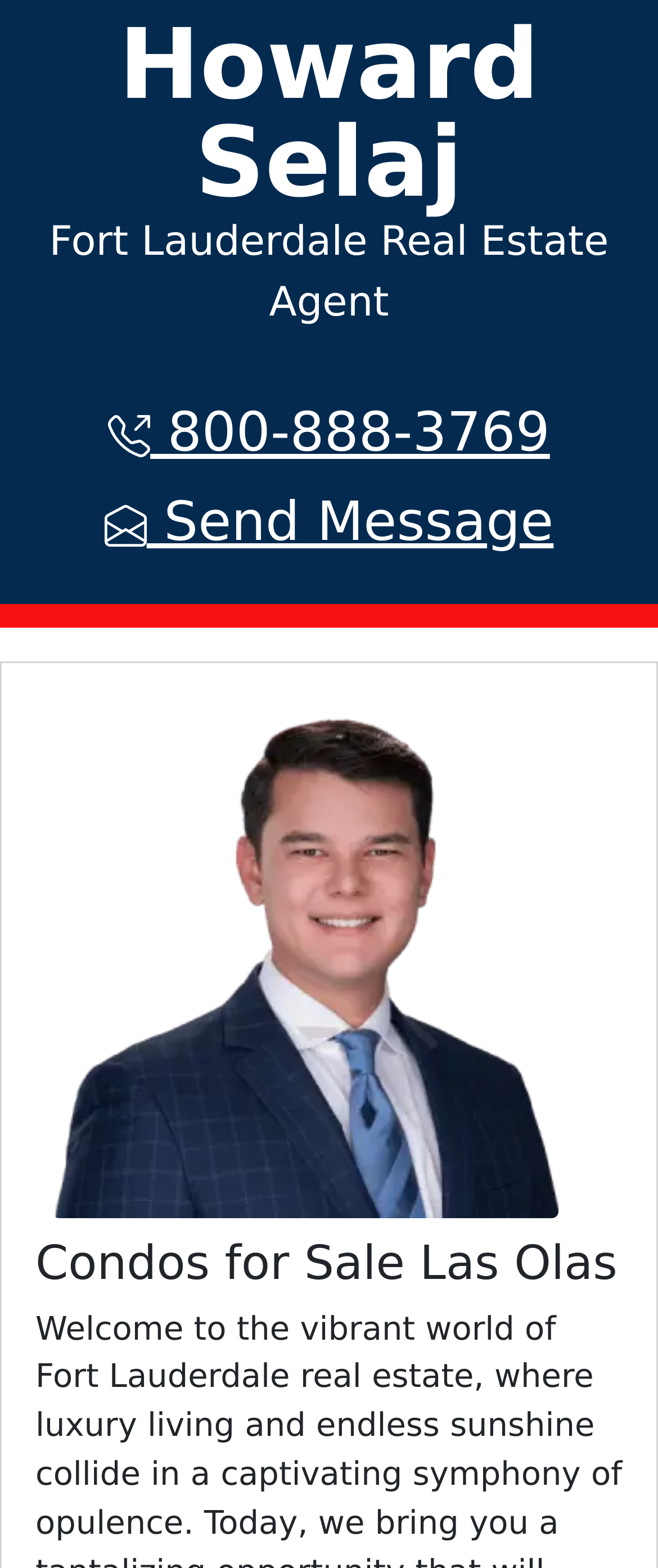Provide an in-depth caption for the elements present on the webpage.

The webpage appears to be a real estate agent's profile, specifically Howard Selaj, a Fort Lauderdale real estate agent. At the top of the page, there is a heading that reads "Condos for Sale Las Olas". Below the heading, there is a large image of Howard Selaj, taking up most of the width of the page. 

Above the image, there are two lines of text: "Howard Selaj" and "Fort Lauderdale Real Estate Agent", which serve as a brief introduction to the agent. To the right of these lines, there are two links: "800-888-3769" and "Send Message", each accompanied by a small icon. The links are positioned close to each other, with the phone number link slightly above the "Send Message" link.

The overall layout of the page is clean, with a clear focus on the real estate agent's profile and contact information. The use of a large image and prominent heading helps to draw attention to the agent's services.